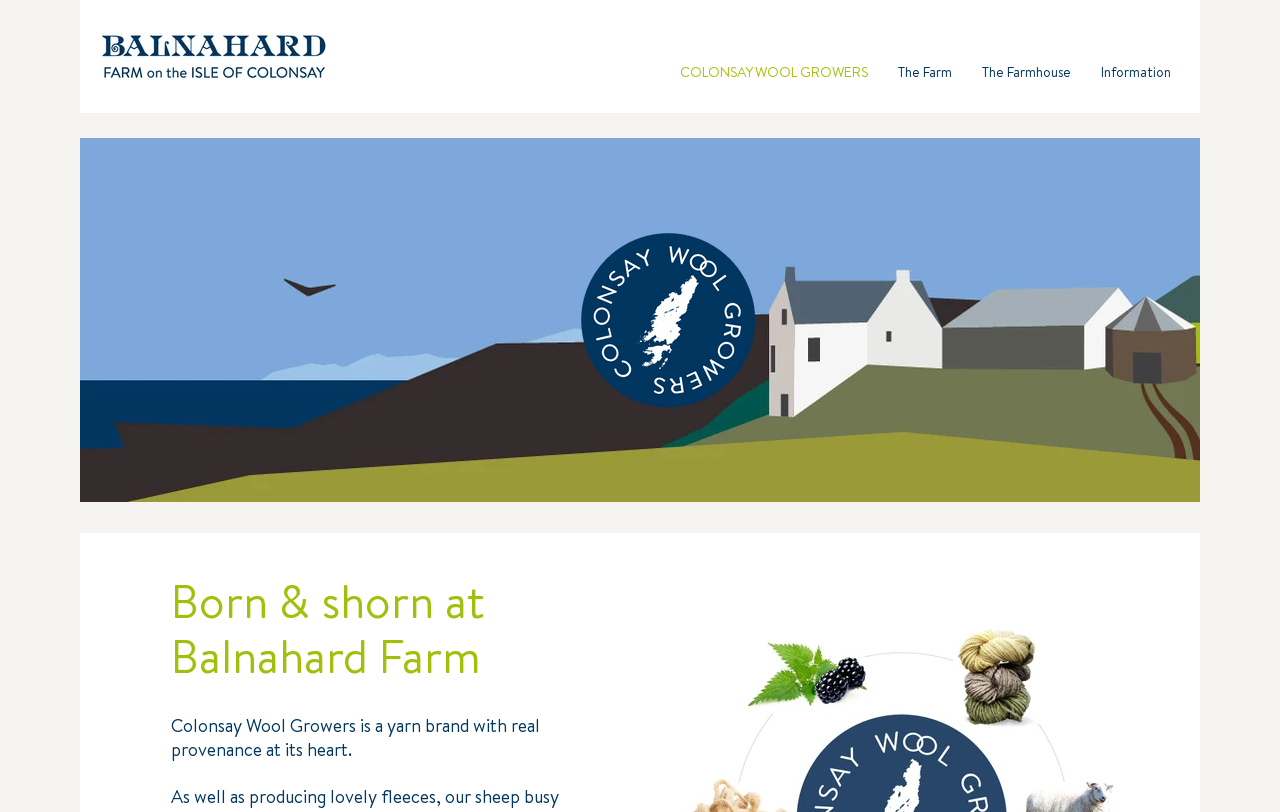Explain in detail what you observe on this webpage.

The webpage is about Colonsay Wool Growers, a yarn brand based on Balnahard Farm on the Hebridean island of Colonsay. At the top left of the page, there is a link and an image with the text "Balnahard Farm". 

On the top right, there is a navigation menu with links to "COLONSAY WOOL GROWERS", "The Farm", "The Farmhouse", and "Information". 

Below the navigation menu, there is a large image that takes up most of the page, with the caption "Colonsay Wool Growers at Balnahard Farm". 

To the left of the large image, there is a heading that reads "Born & shorn at Balnahard Farm". Below the heading, there is a paragraph of text that describes Colonsay Wool Growers as a yarn brand with real provenance at its heart.

On the right side of the large image, there is a smaller image with the caption "Colonsay Wool Growers".